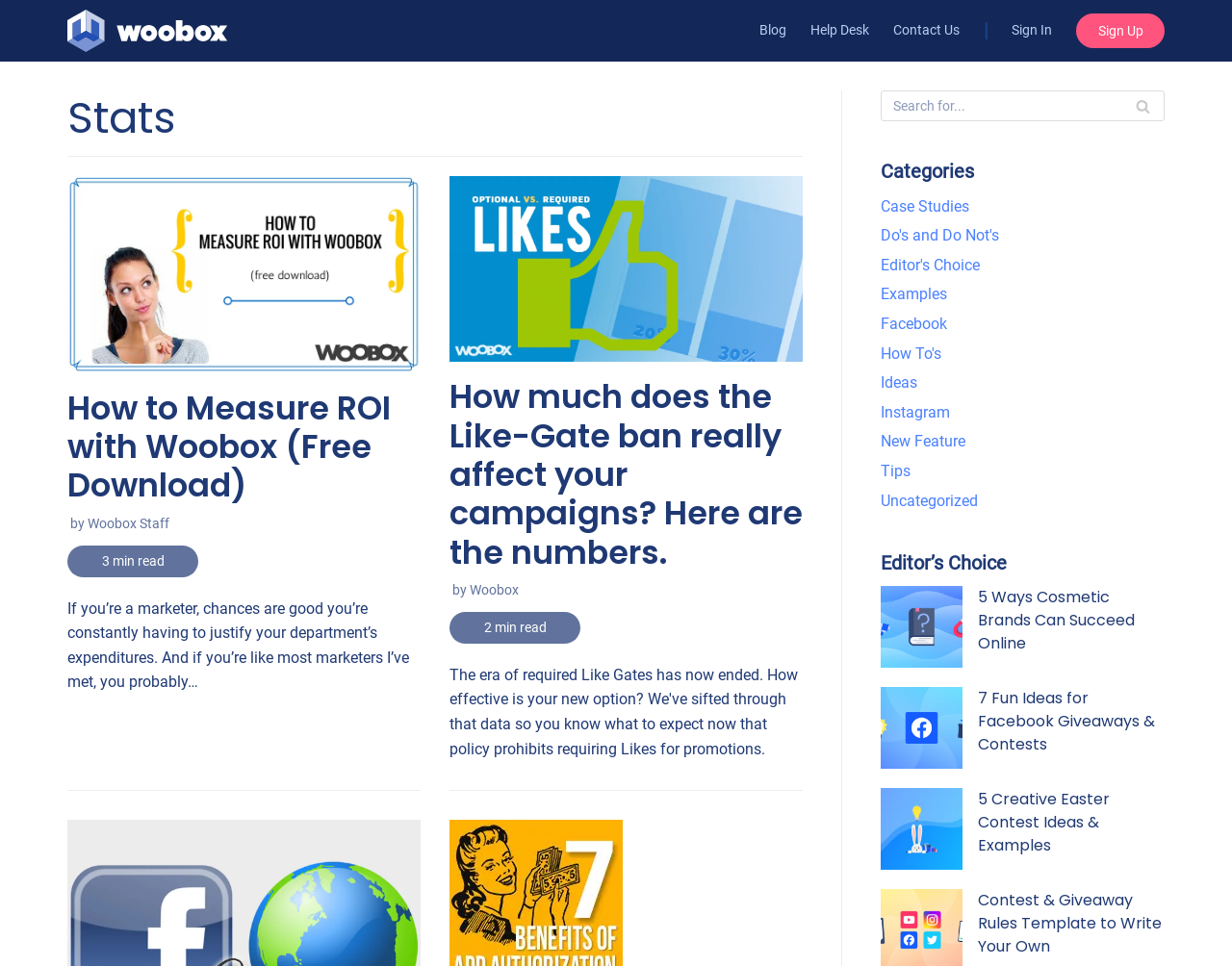Pinpoint the bounding box coordinates of the element to be clicked to execute the instruction: "Click on the 'HVAC' link".

None